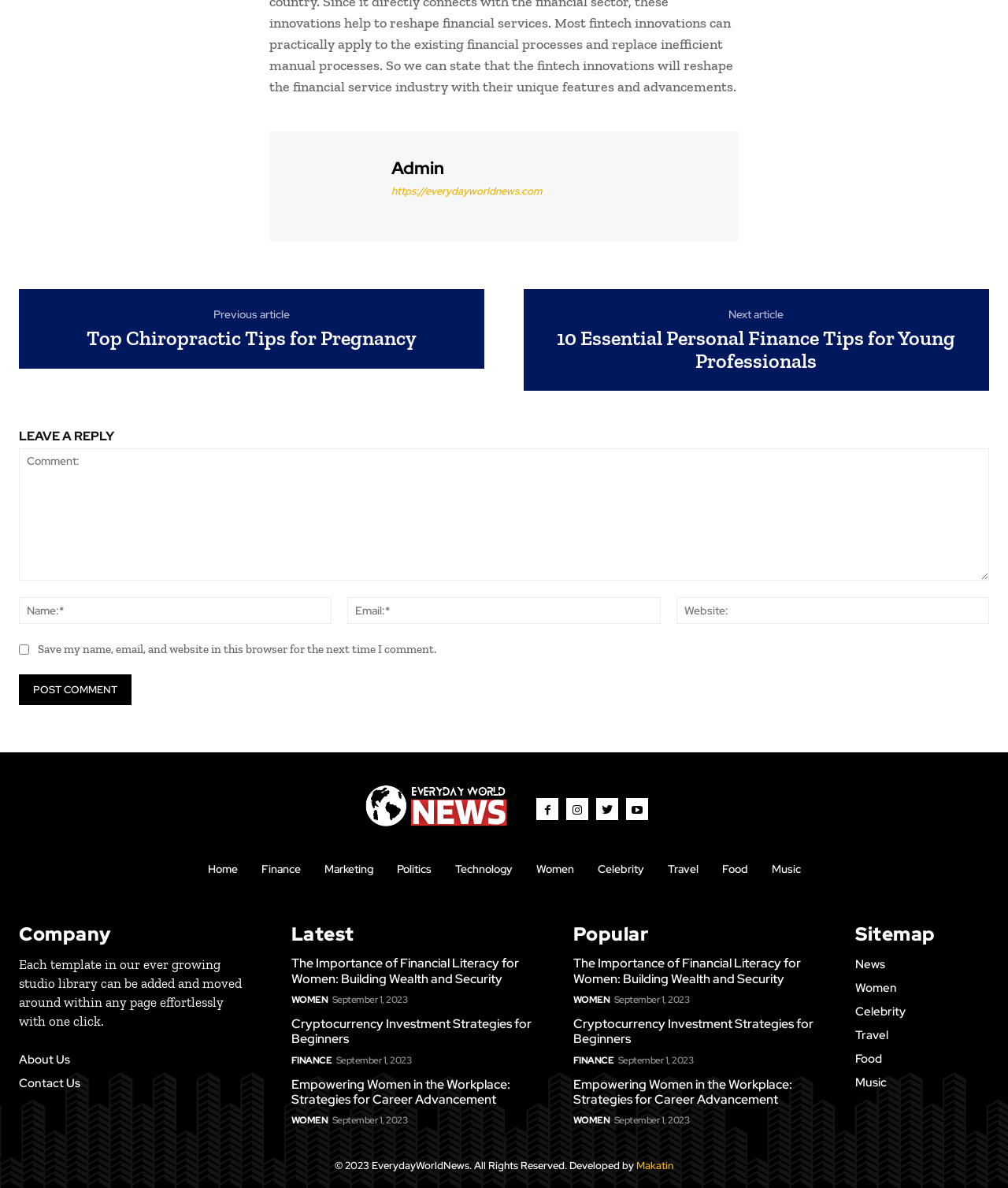Determine the bounding box coordinates of the clickable element necessary to fulfill the instruction: "Click on the 'About Us' link". Provide the coordinates as four float numbers within the 0 to 1 range, i.e., [left, top, right, bottom].

[0.019, 0.886, 0.251, 0.898]